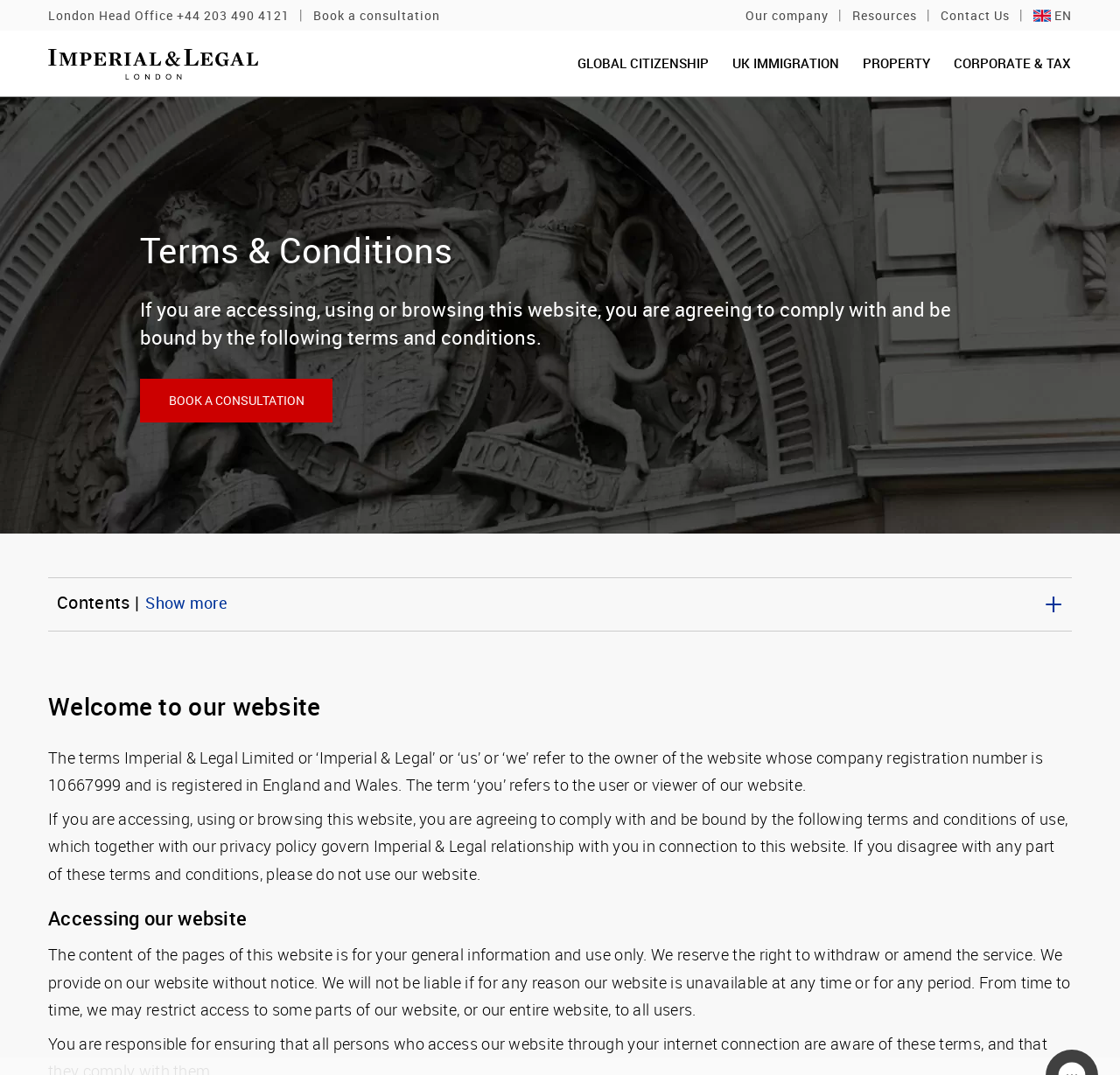What is the purpose of the 'BOOK A CONSULTATION' link?
Based on the image, please offer an in-depth response to the question.

I found the link 'BOOK A CONSULTATION' below the 'Terms & Conditions' heading, which suggests that it is used to book a consultation with Imperial & Legal.